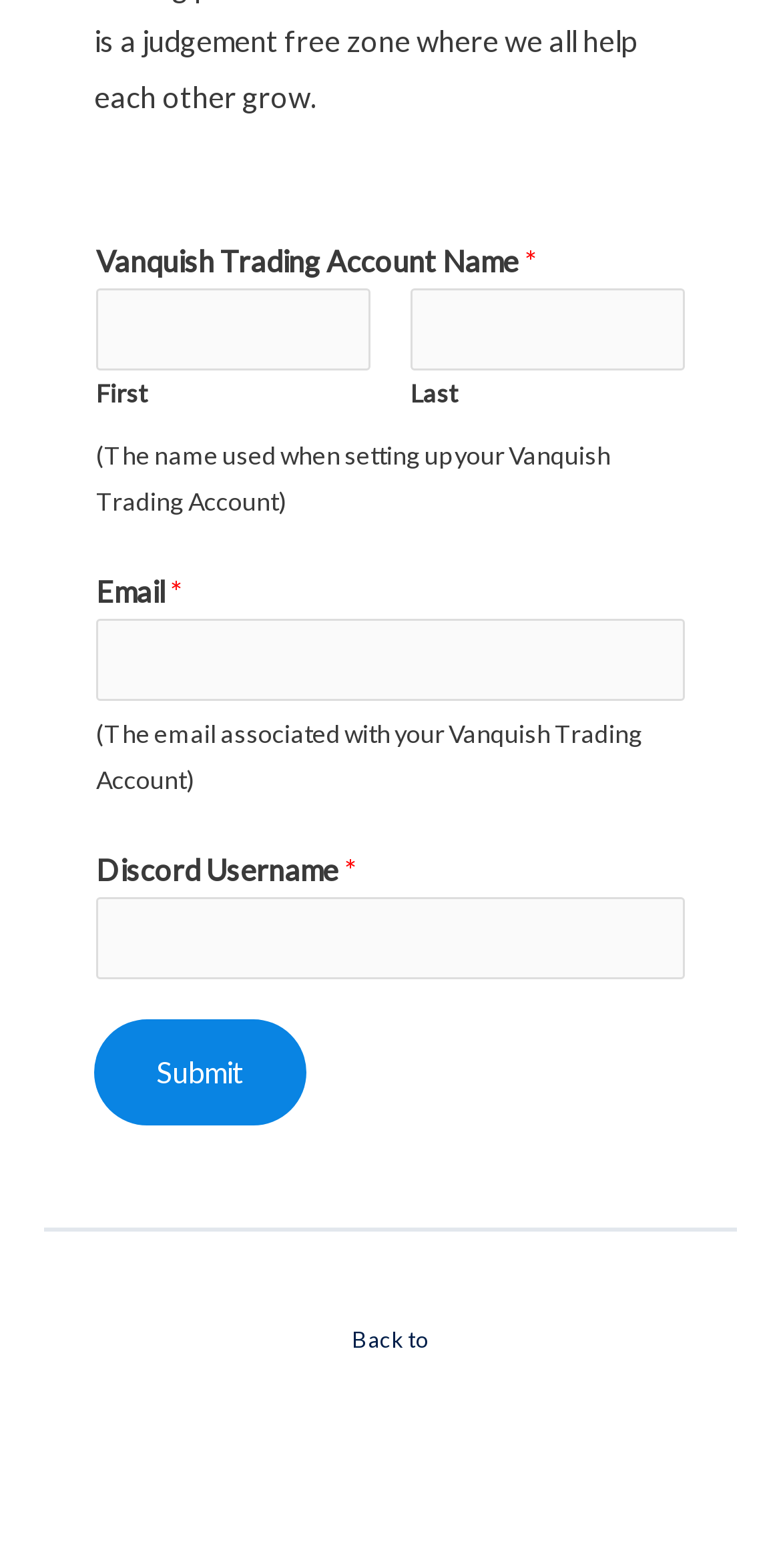What is the link at the bottom for?
Answer the question with a single word or phrase derived from the image.

To go back